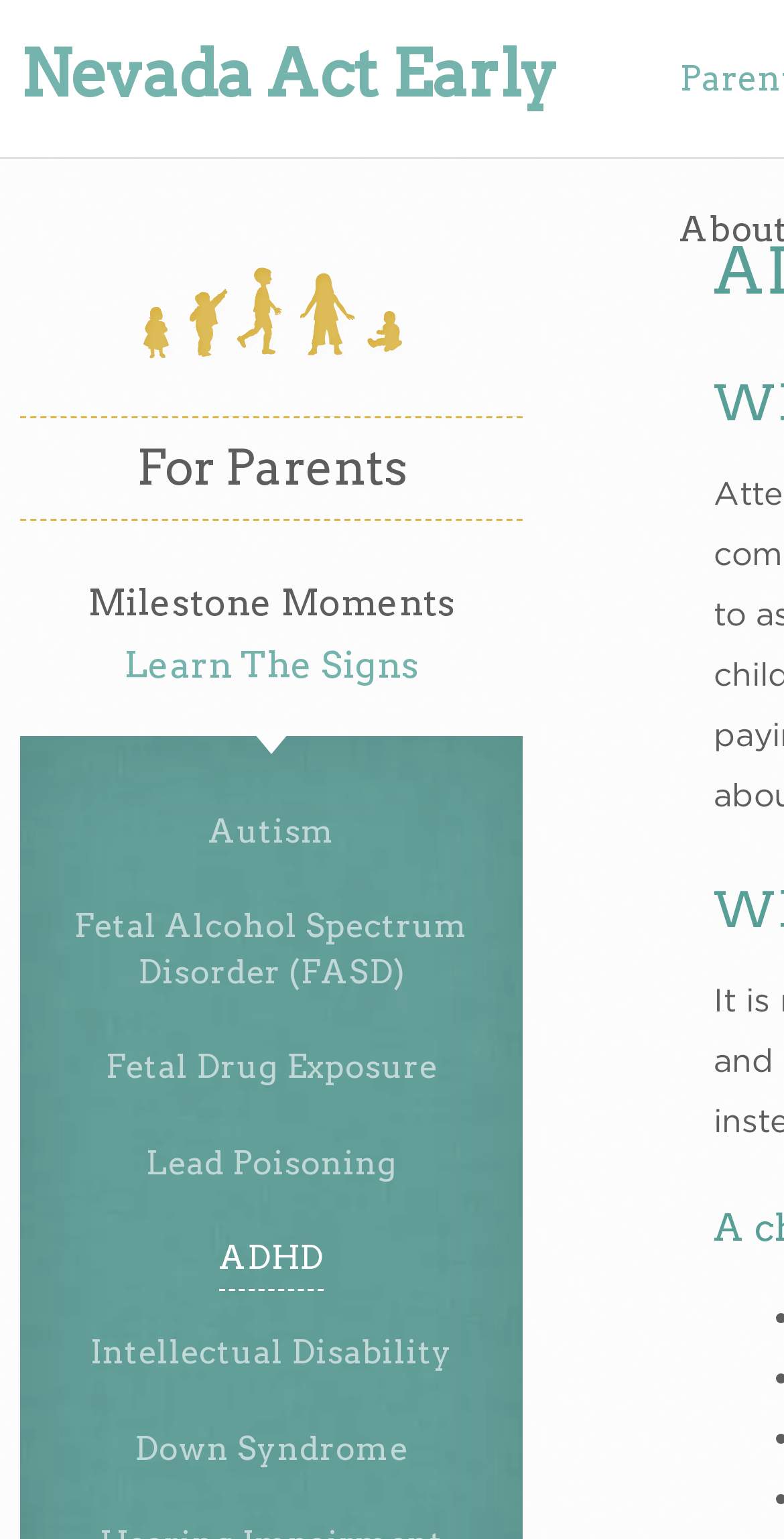Can you specify the bounding box coordinates of the area that needs to be clicked to fulfill the following instruction: "visit For Parents page"?

[0.174, 0.285, 0.518, 0.323]